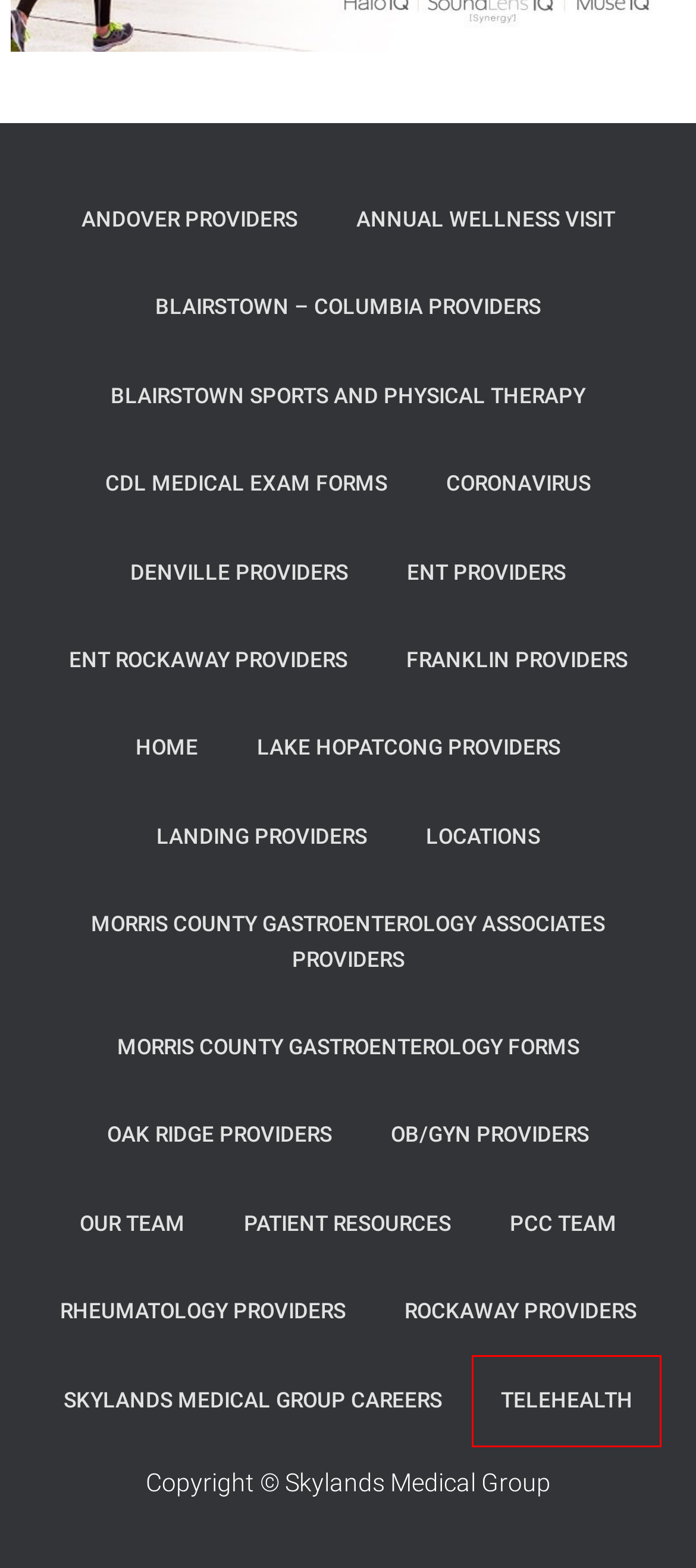Review the screenshot of a webpage that includes a red bounding box. Choose the webpage description that best matches the new webpage displayed after clicking the element within the bounding box. Here are the candidates:
A. Morris County Gastroenterology Associates Providers – Skylands Medical Group
B. Franklin Providers – Skylands Medical Group
C. Oak Ridge Providers – Skylands Medical Group
D. Andover Providers – Skylands Medical Group
E. Annual Wellness Visit – Skylands Medical Group
F. Blairstown – Columbia Providers – Skylands Medical Group
G. Rockaway Providers – Skylands Medical Group
H. TeleHealth – Skylands Medical Group

H